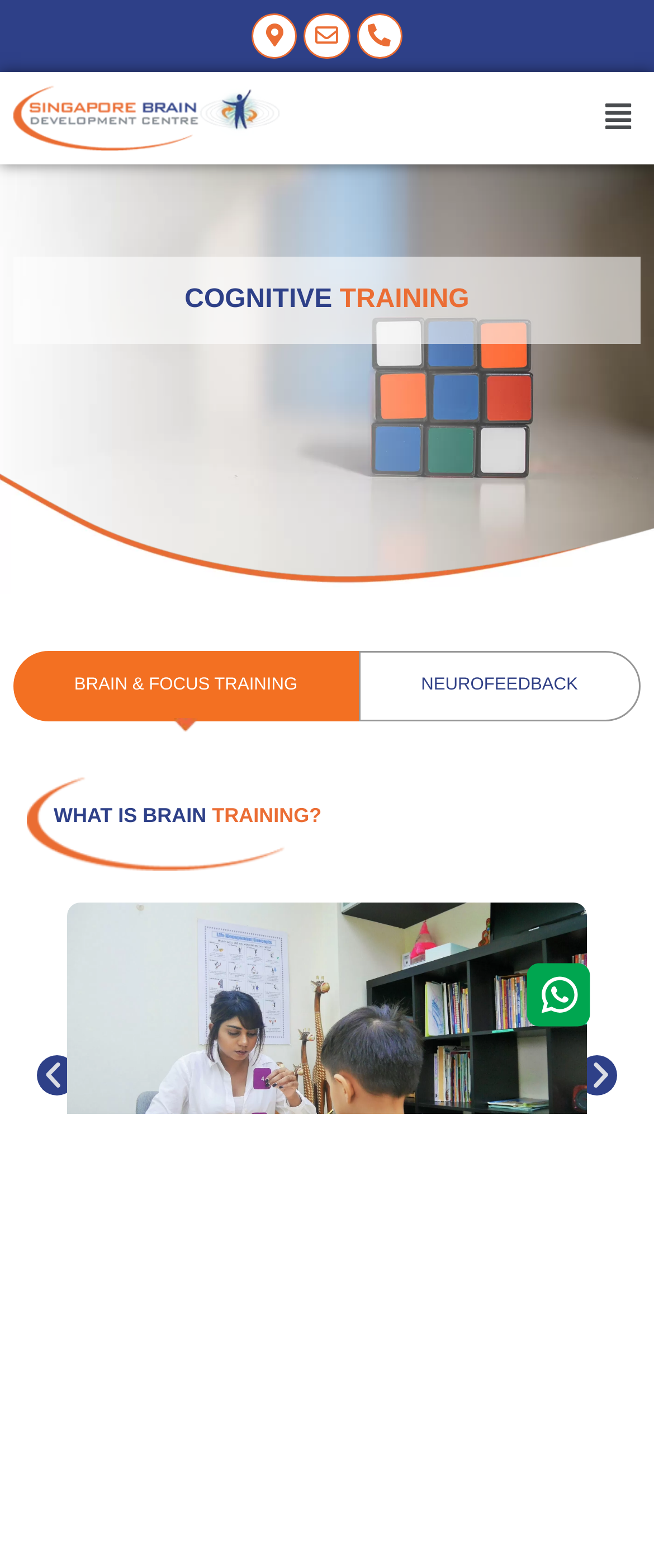What is the function of the button at the bottom?
Examine the screenshot and reply with a single word or phrase.

Unknown